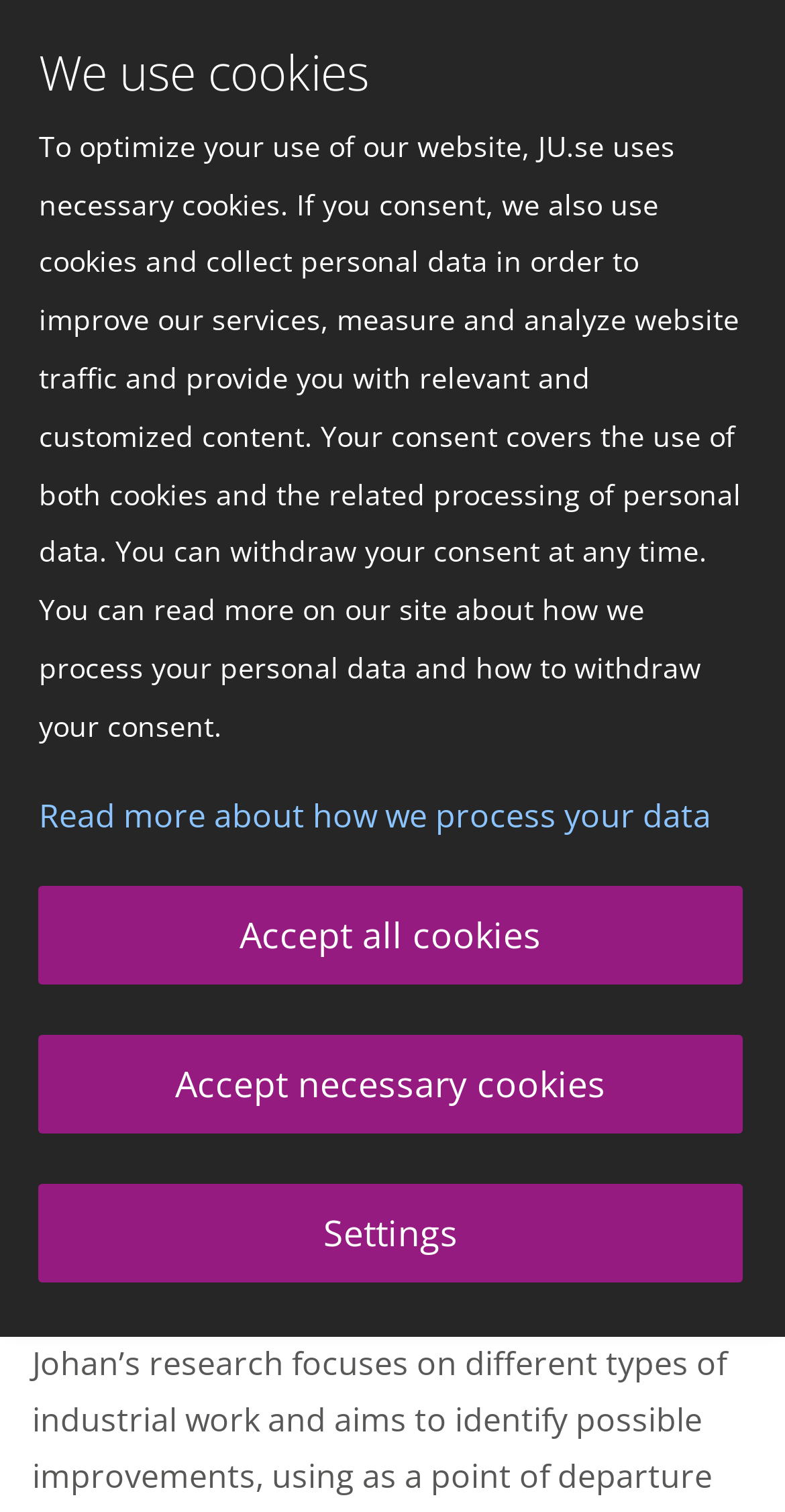What is the focus of Johan Karltun's research?
Please answer the question with a detailed and comprehensive explanation.

The webpage mentions that Johan Karltun addresses questions related to work organisation, such as what characterises a specific type of work, how to design working processes, and how to organise work to facilitate execution and avoid repetitive strain injuries.